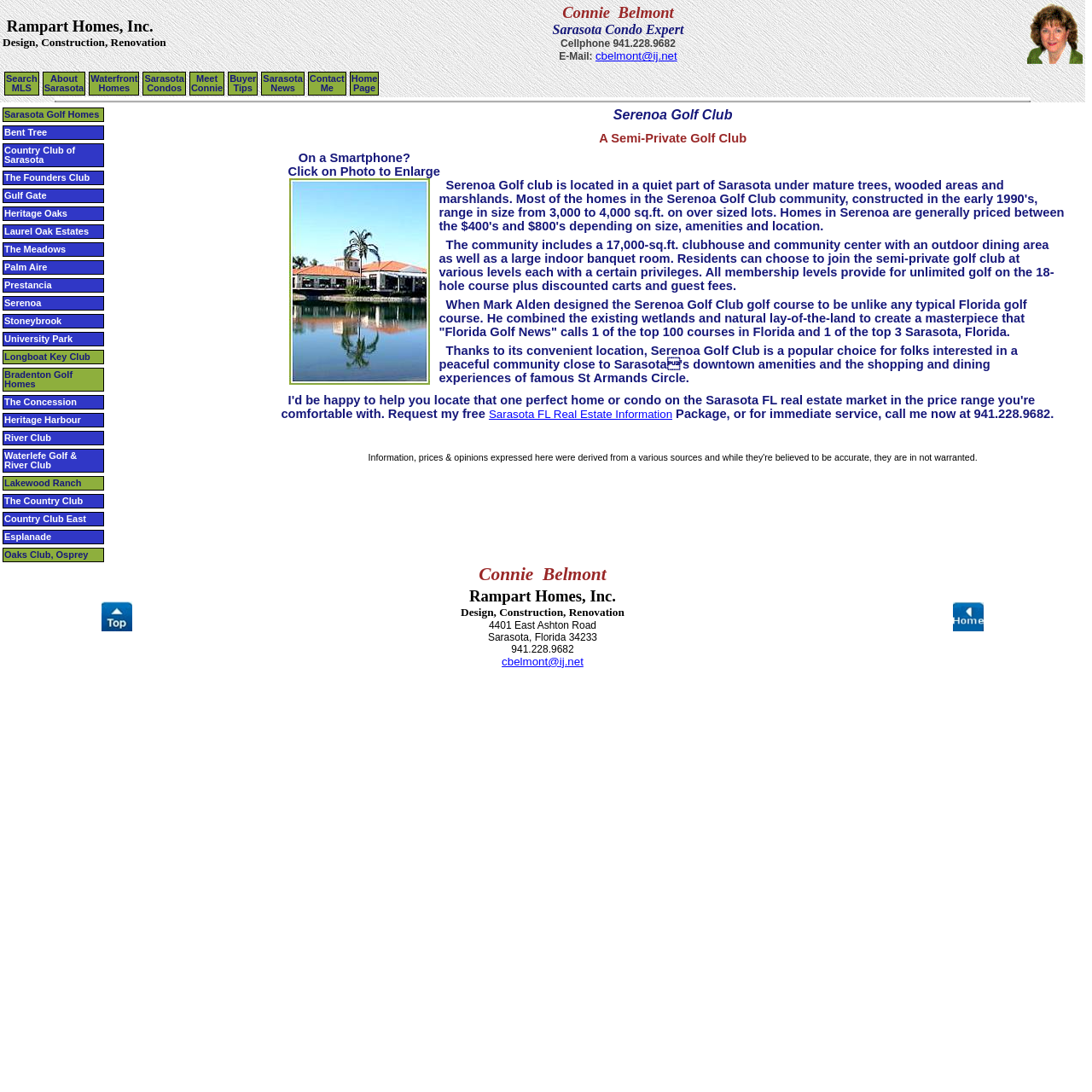Determine the bounding box coordinates of the region I should click to achieve the following instruction: "Contact Connie Belmont". Ensure the bounding box coordinates are four float numbers between 0 and 1, i.e., [left, top, right, bottom].

[0.512, 0.046, 0.62, 0.057]